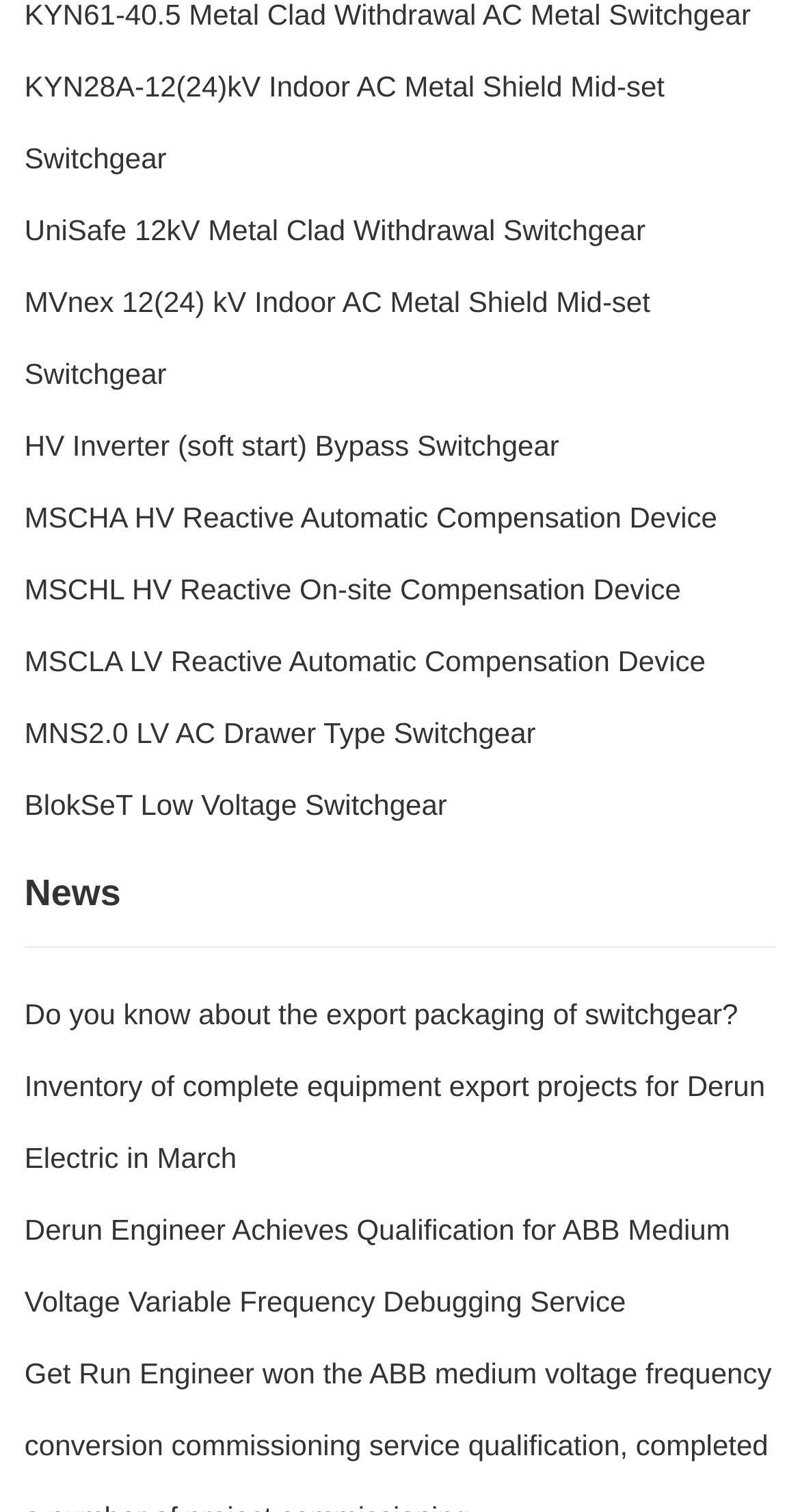What is the last product listed?
Answer the question with just one word or phrase using the image.

BlokSeT Low Voltage Switchgear